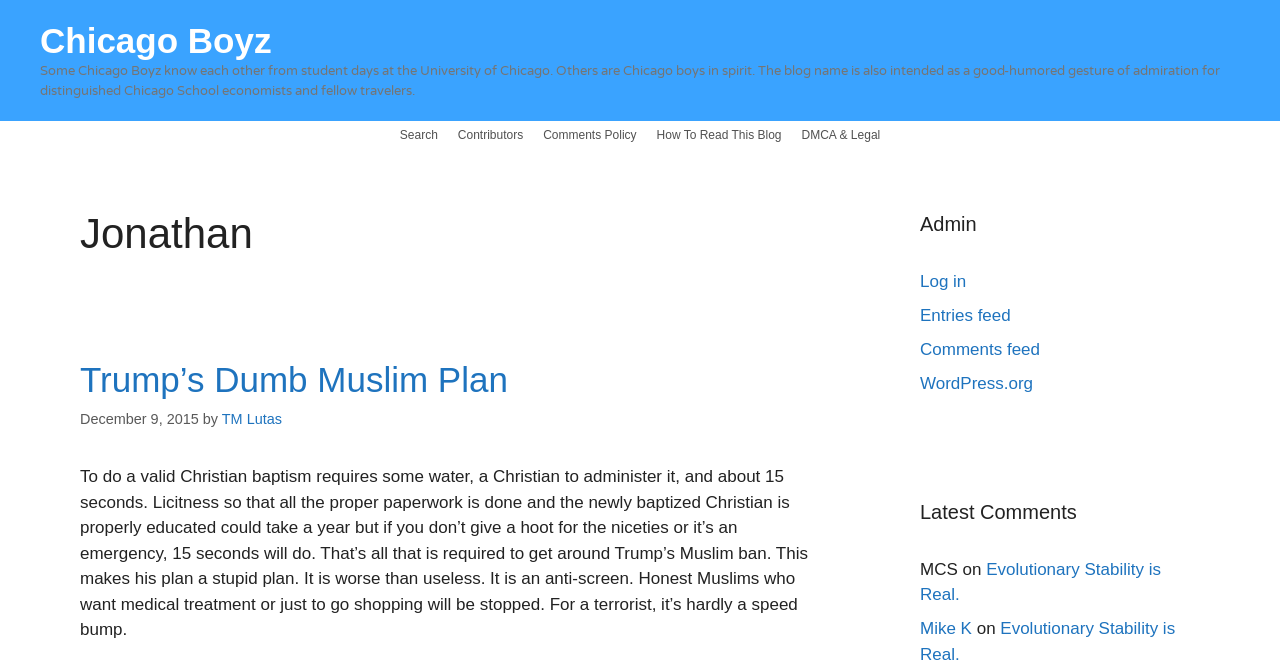Answer with a single word or phrase: 
How many links are in the navigation section?

5